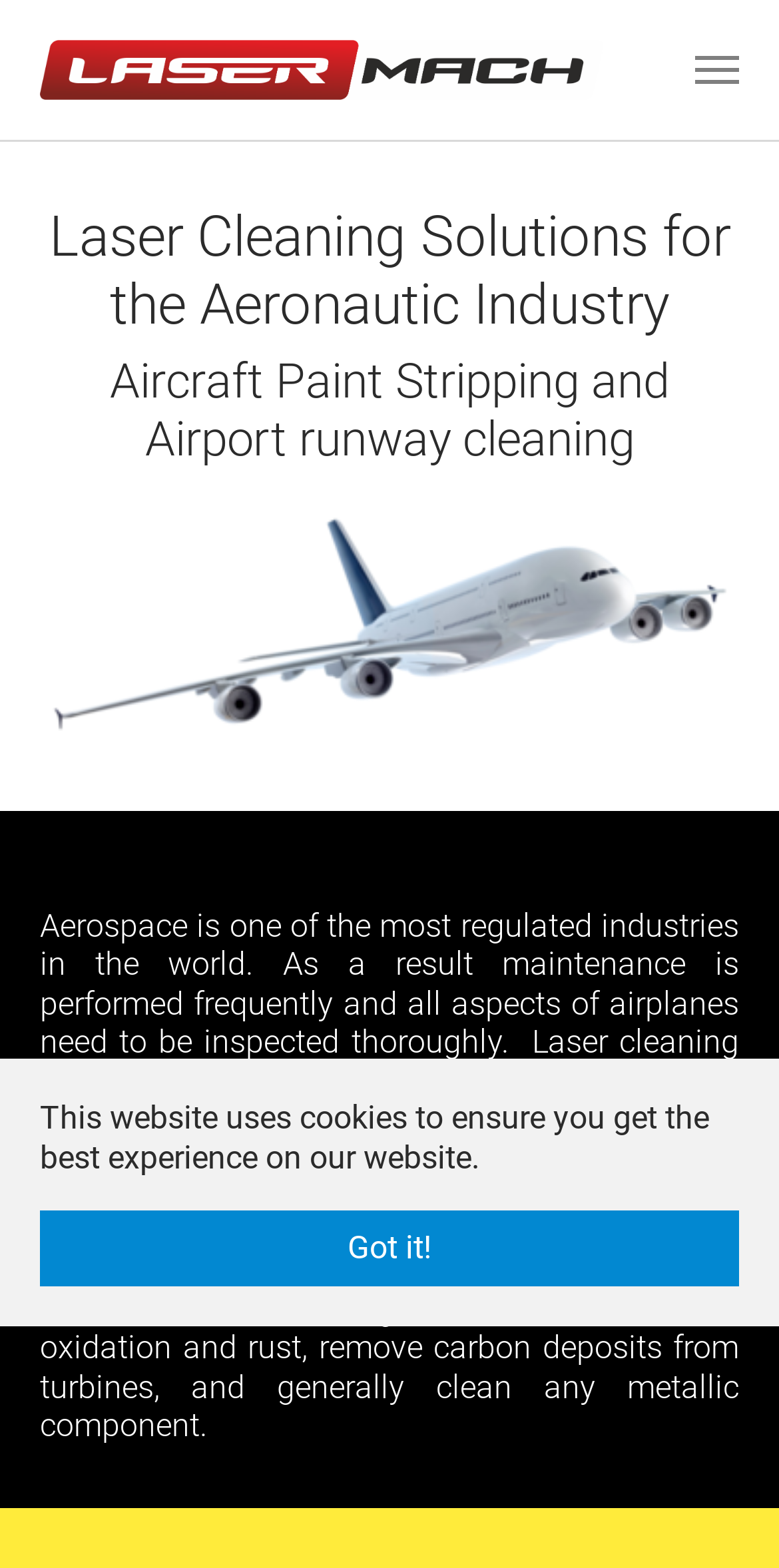Provide the bounding box coordinates for the UI element that is described as: "Got it!".

[0.051, 0.772, 0.949, 0.82]